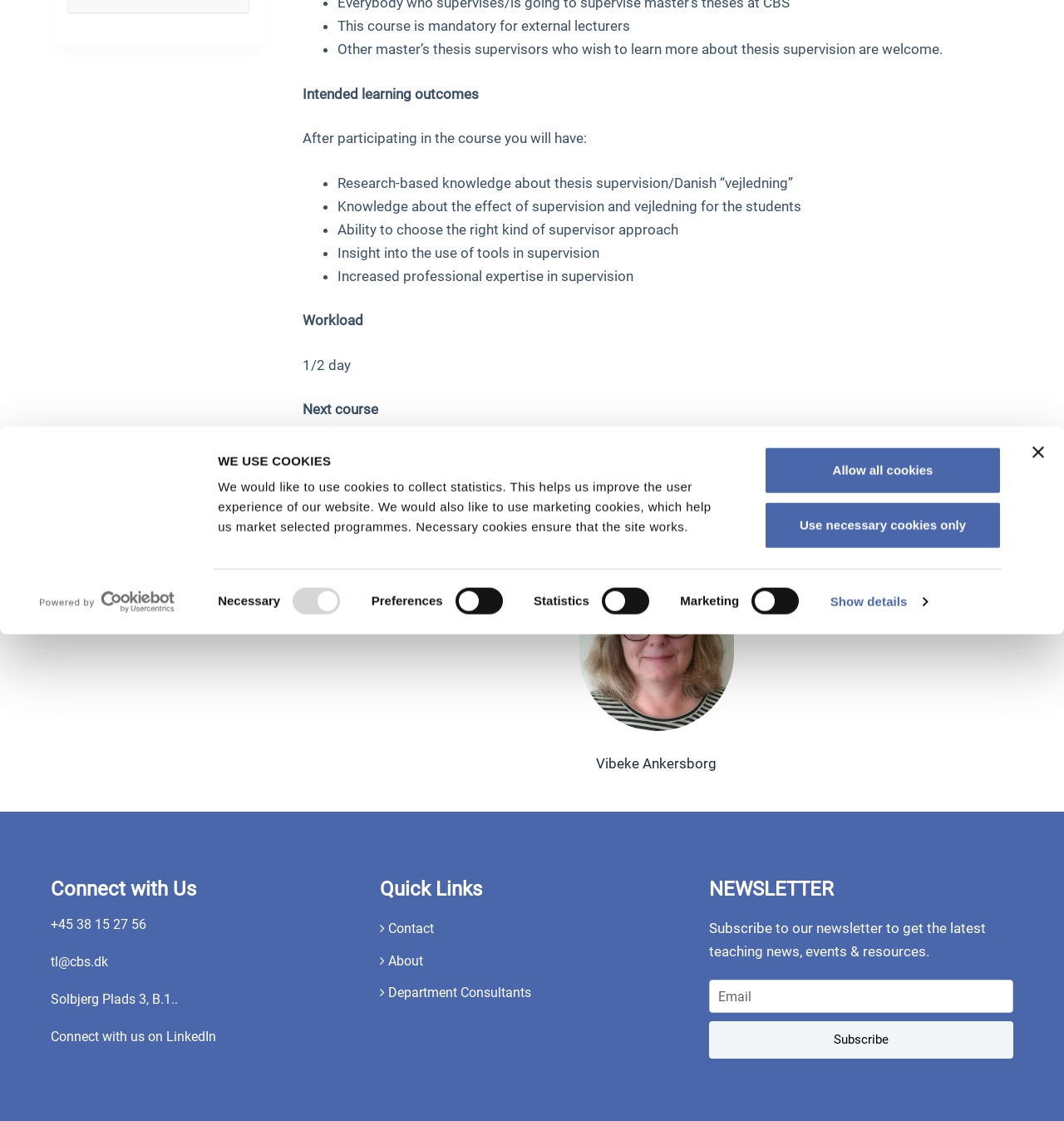Find and provide the bounding box coordinates for the UI element described with: "Subscribe".

[0.666, 0.911, 0.952, 0.944]